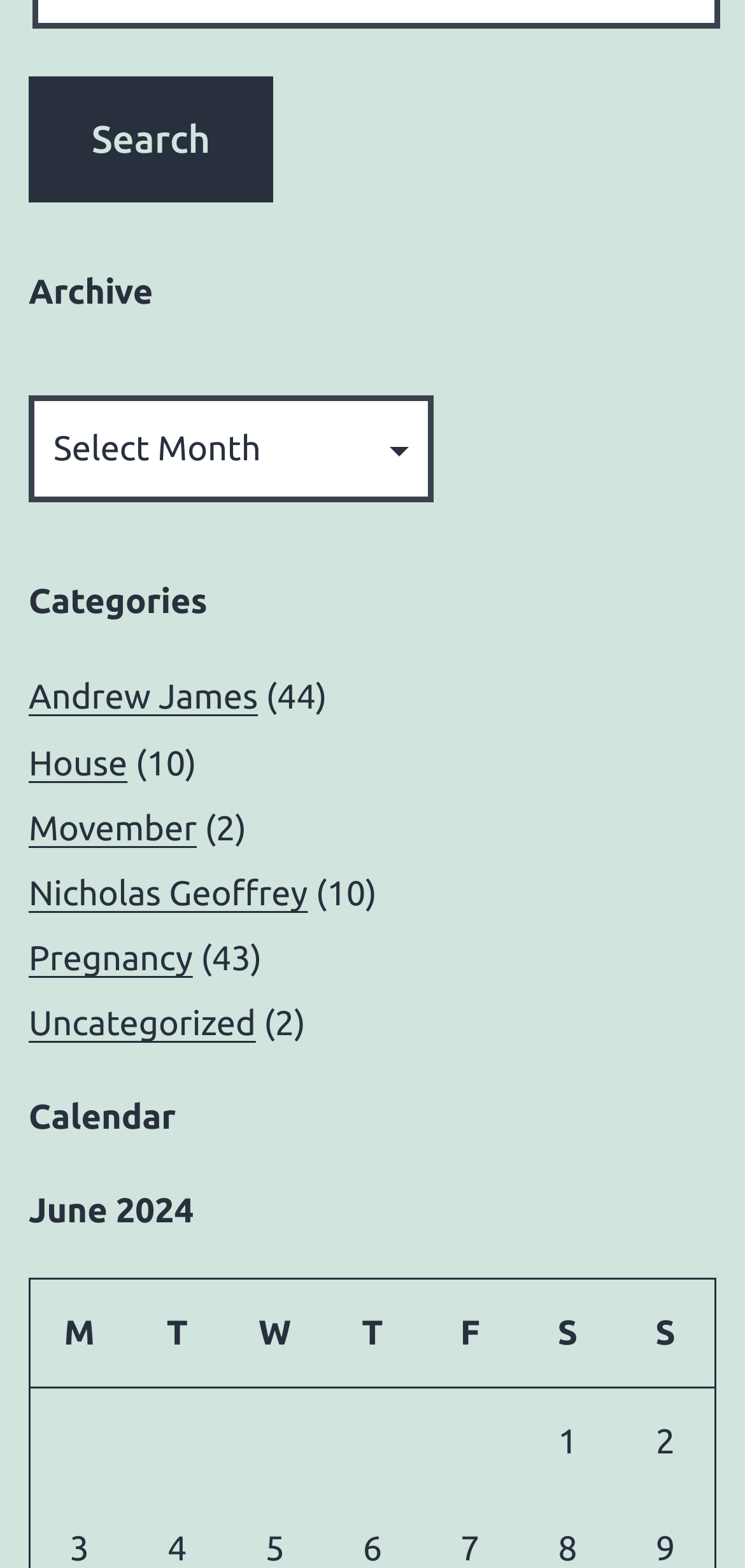Find the bounding box coordinates of the area to click in order to follow the instruction: "Choose 'Pregnancy' category".

[0.038, 0.599, 0.259, 0.624]